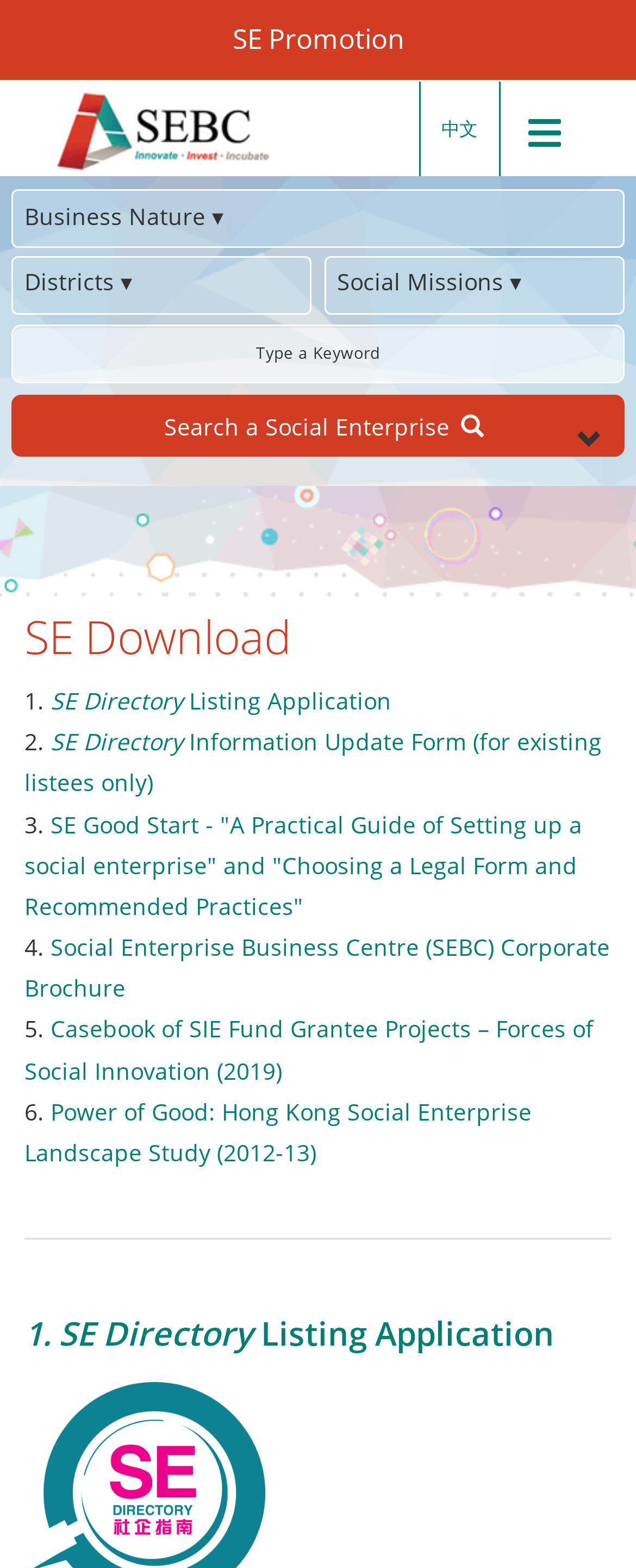How many downloadable resources are available on the webpage?
Examine the screenshot and reply with a single word or phrase.

6